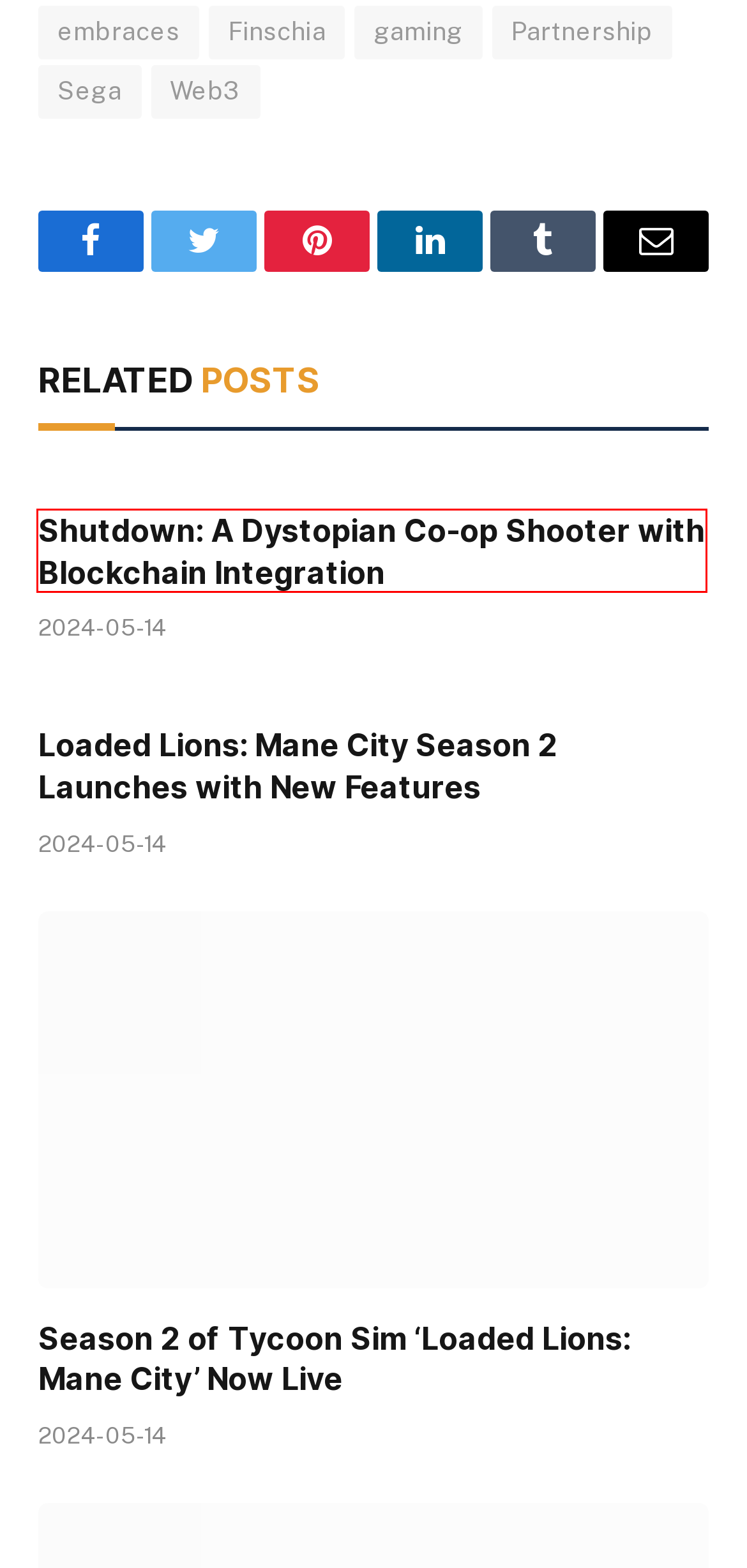Examine the screenshot of a webpage with a red bounding box around a UI element. Select the most accurate webpage description that corresponds to the new page after clicking the highlighted element. Here are the choices:
A. Partnership - Patrol Crypto
B. Shutdown: A Dystopian Co-op Shooter with Blockchain Integration - Patrol Crypto
C. Loaded Lions: Mane City Season 2 Launches with New Features - Patrol Crypto
D. Season 2 of Tycoon Sim ‘Loaded Lions: Mane City’ Now Live - Patrol Crypto
E. Sega - Patrol Crypto
F. Finschia - Patrol Crypto
G. gaming - Patrol Crypto
H. Web3 - Patrol Crypto

B